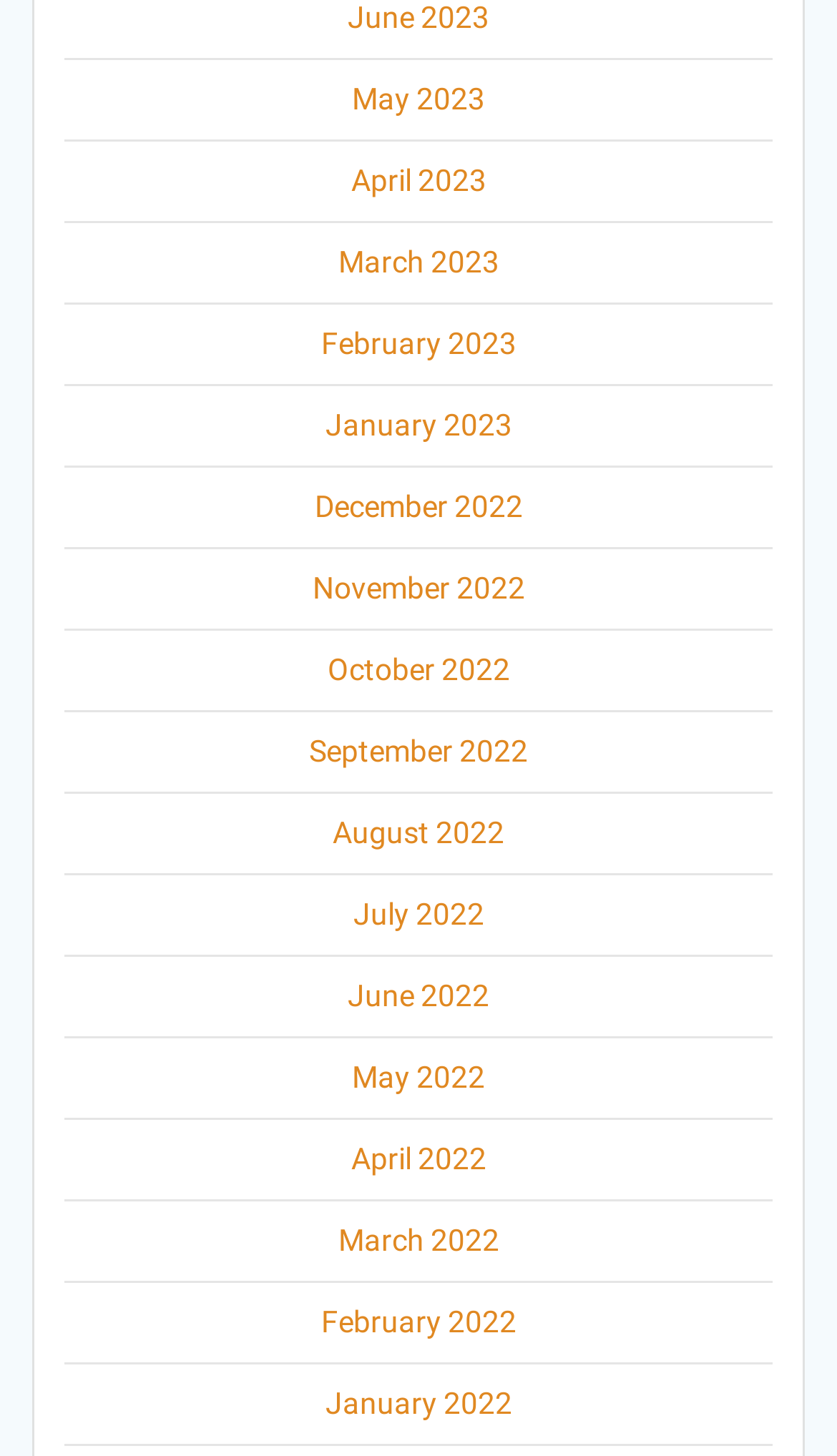Identify the bounding box of the UI component described as: "April 2023".

[0.419, 0.112, 0.581, 0.136]